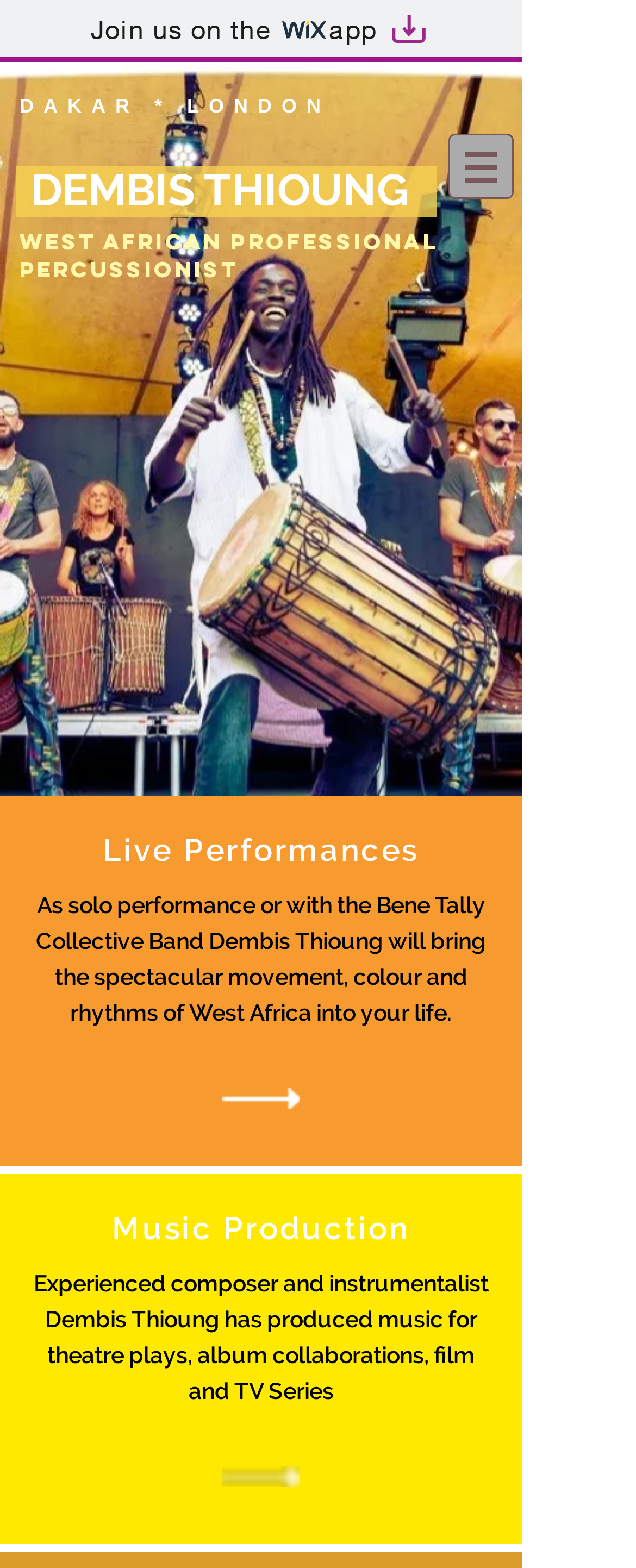Answer briefly with one word or phrase:
What is Dembis Thioung's profession?

Percussionist